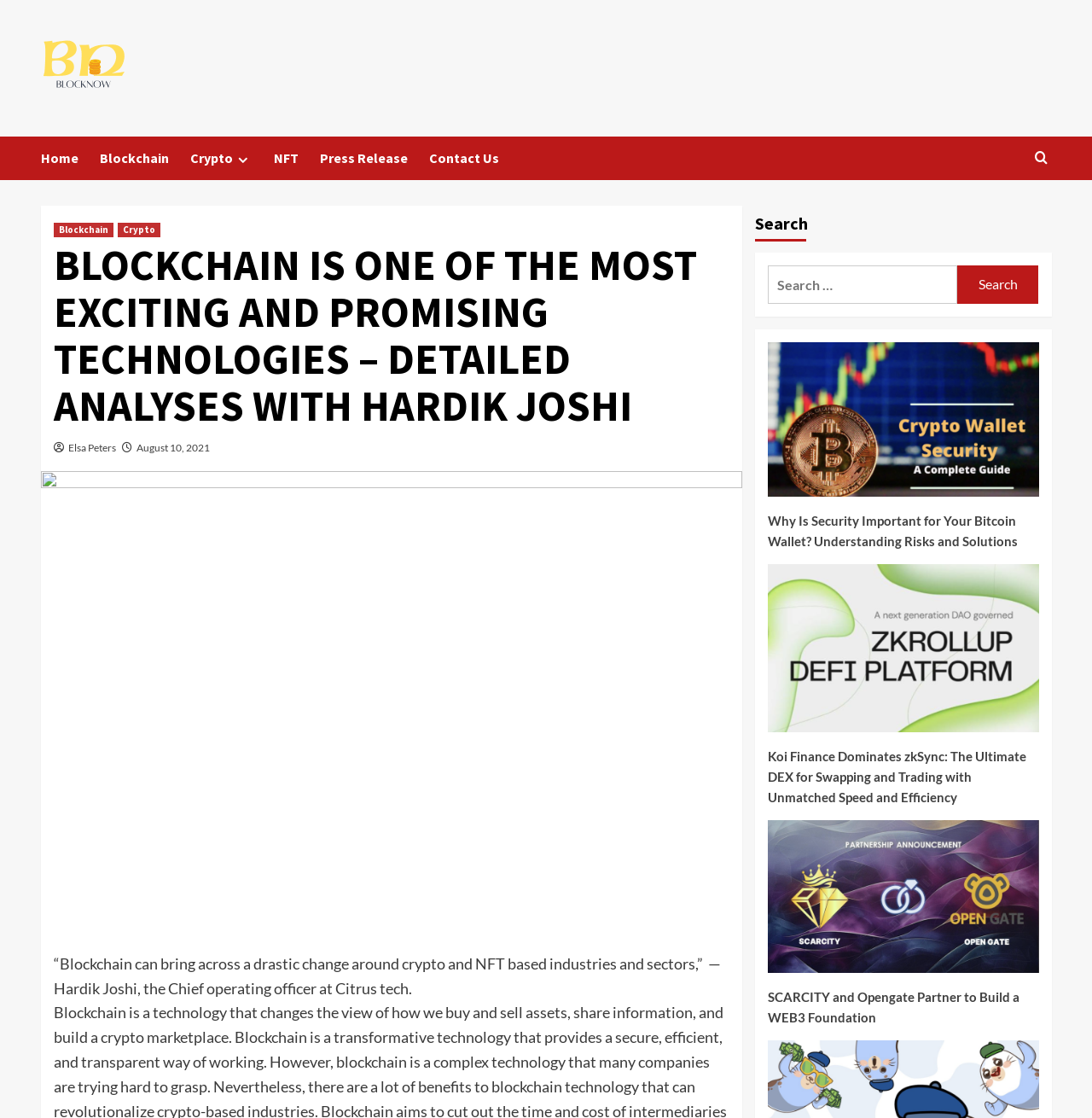Could you identify the text that serves as the heading for this webpage?

BLOCKCHAIN IS ONE OF THE MOST EXCITING AND PROMISING TECHNOLOGIES – DETAILED ANALYSES WITH HARDIK JOSHI